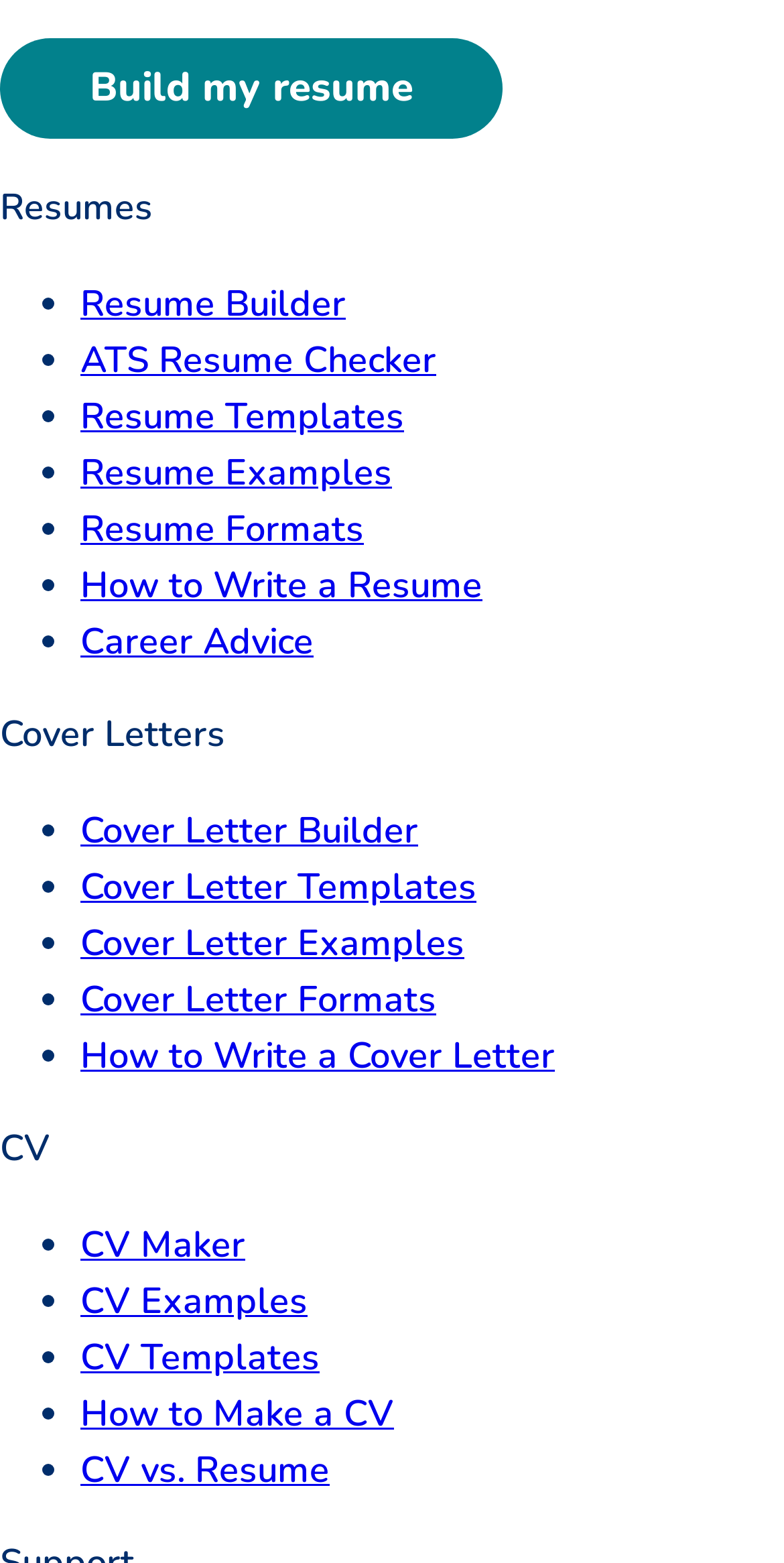Please determine the bounding box coordinates of the clickable area required to carry out the following instruction: "Click on Resume Templates". The coordinates must be four float numbers between 0 and 1, represented as [left, top, right, bottom].

[0.103, 0.027, 0.515, 0.058]